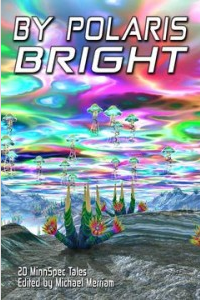Describe the image in great detail, covering all key points.

The image features the book cover for "By Polaris Bright," a collection titled "20 MinnSpec Tales" edited by Michael Merriam. The cover artwork showcases a vivid and colorful landscape, characterized by surreal, vibrant hues and fantastical elements that capture the essence of speculative fiction. The title is prominently displayed at the top in bold white letters, contrasted against the mesmerizing background. The lower section of the cover includes the subtitle and editor's credits, providing a glimpse into the unique stories within this anthology. This visually striking design invites readers to explore the imaginative narratives crafted by Polaris Bright.